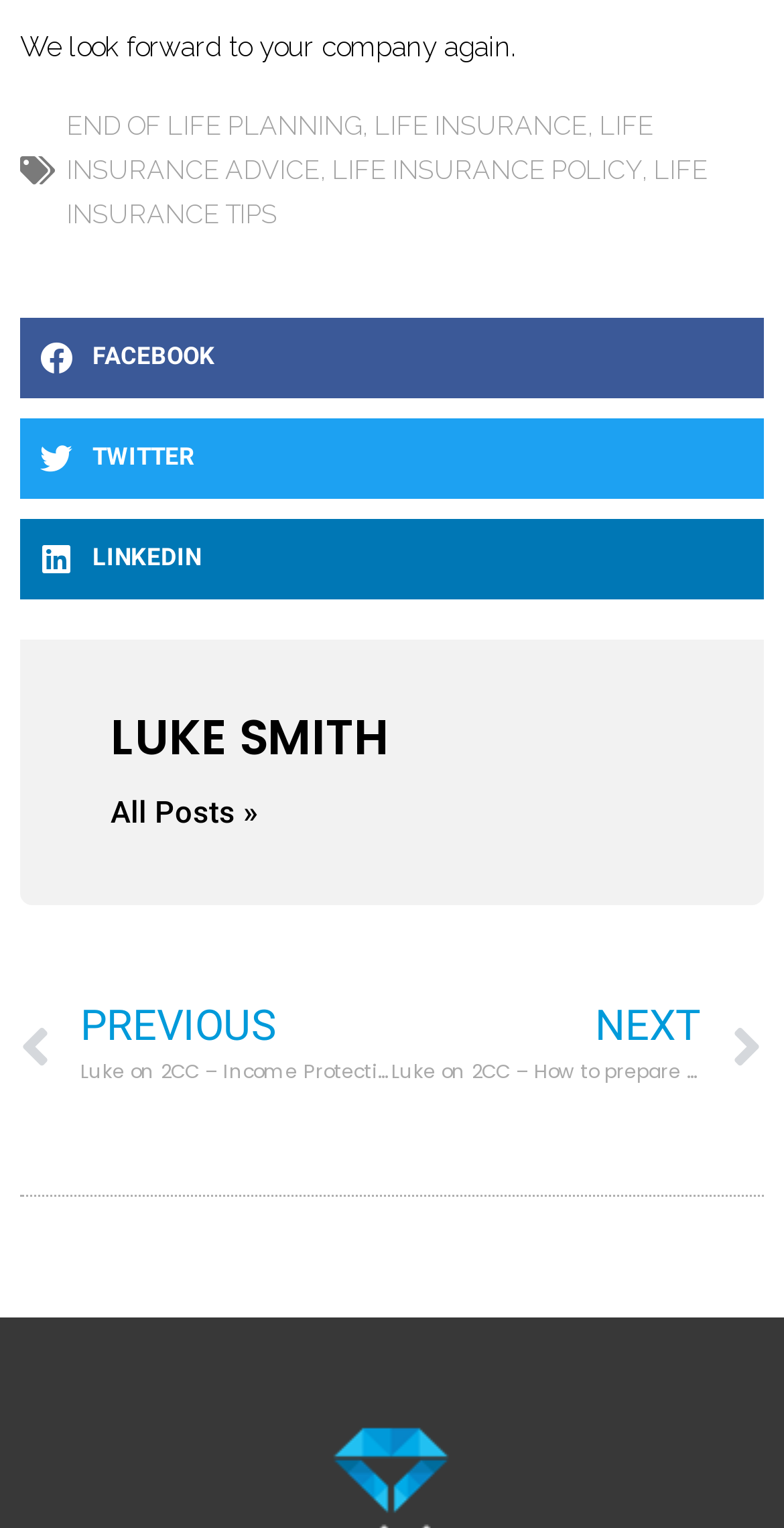Examine the image and give a thorough answer to the following question:
What is the name of the author?

The name of the author can be found in the link 'LUKE SMITH' with the bounding box coordinates [0.141, 0.464, 0.859, 0.502]. This link also has a heading element with the same text, indicating that it is a prominent element on the page.